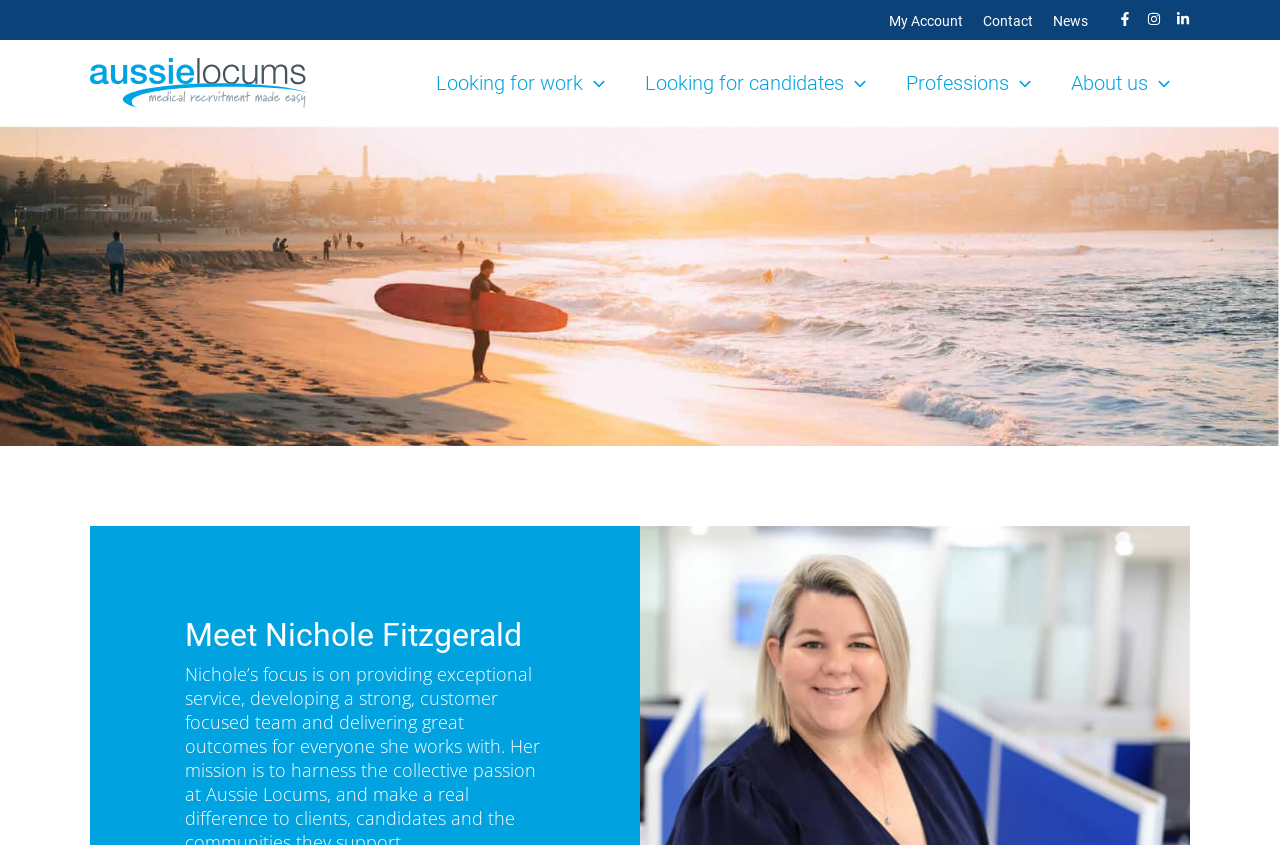How many navigation menus are there?
Please respond to the question with a detailed and thorough explanation.

I counted the number of navigation menus by looking at the two navigation elements, one at the top right corner and the other at the top center of the webpage.